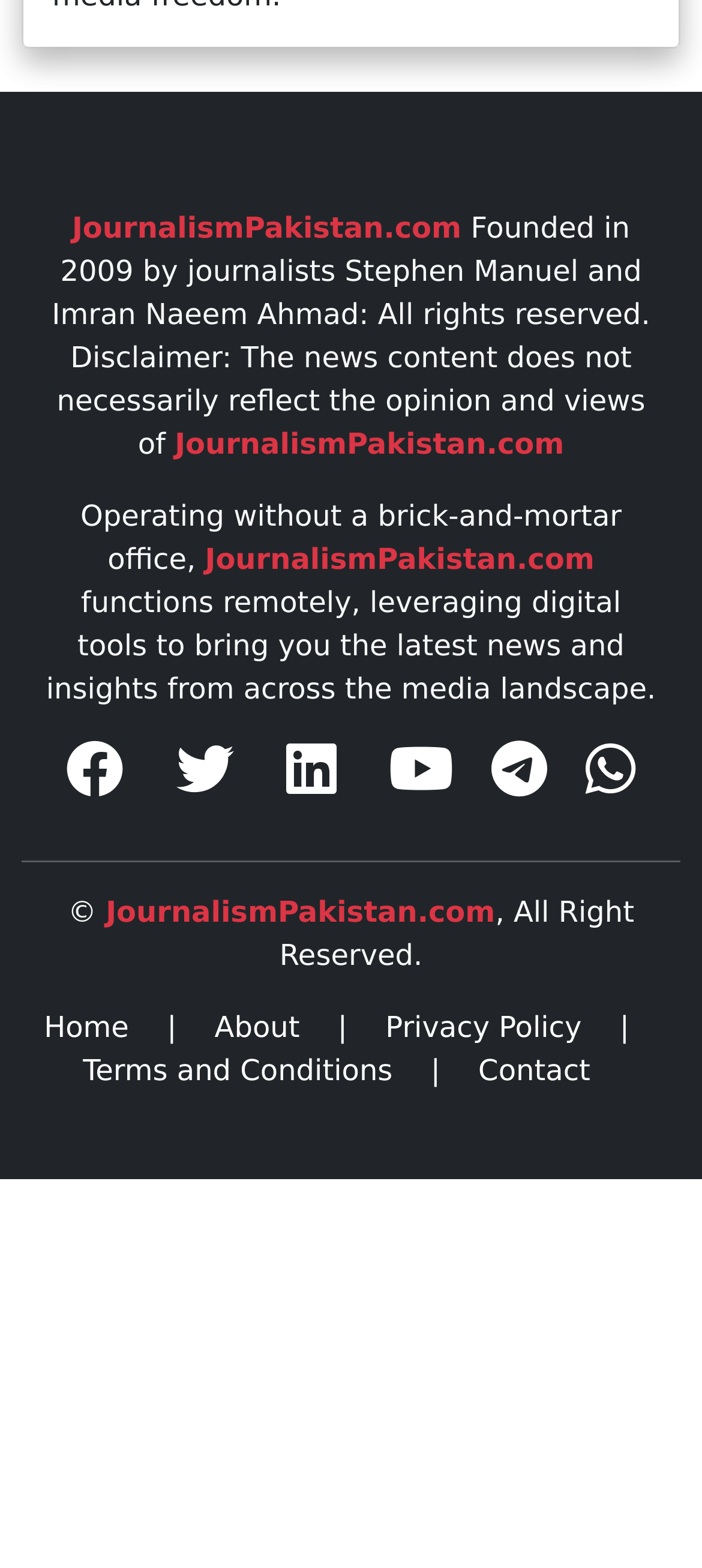Please provide the bounding box coordinates for the element that needs to be clicked to perform the instruction: "go to home page". The coordinates must consist of four float numbers between 0 and 1, formatted as [left, top, right, bottom].

[0.062, 0.644, 0.225, 0.666]